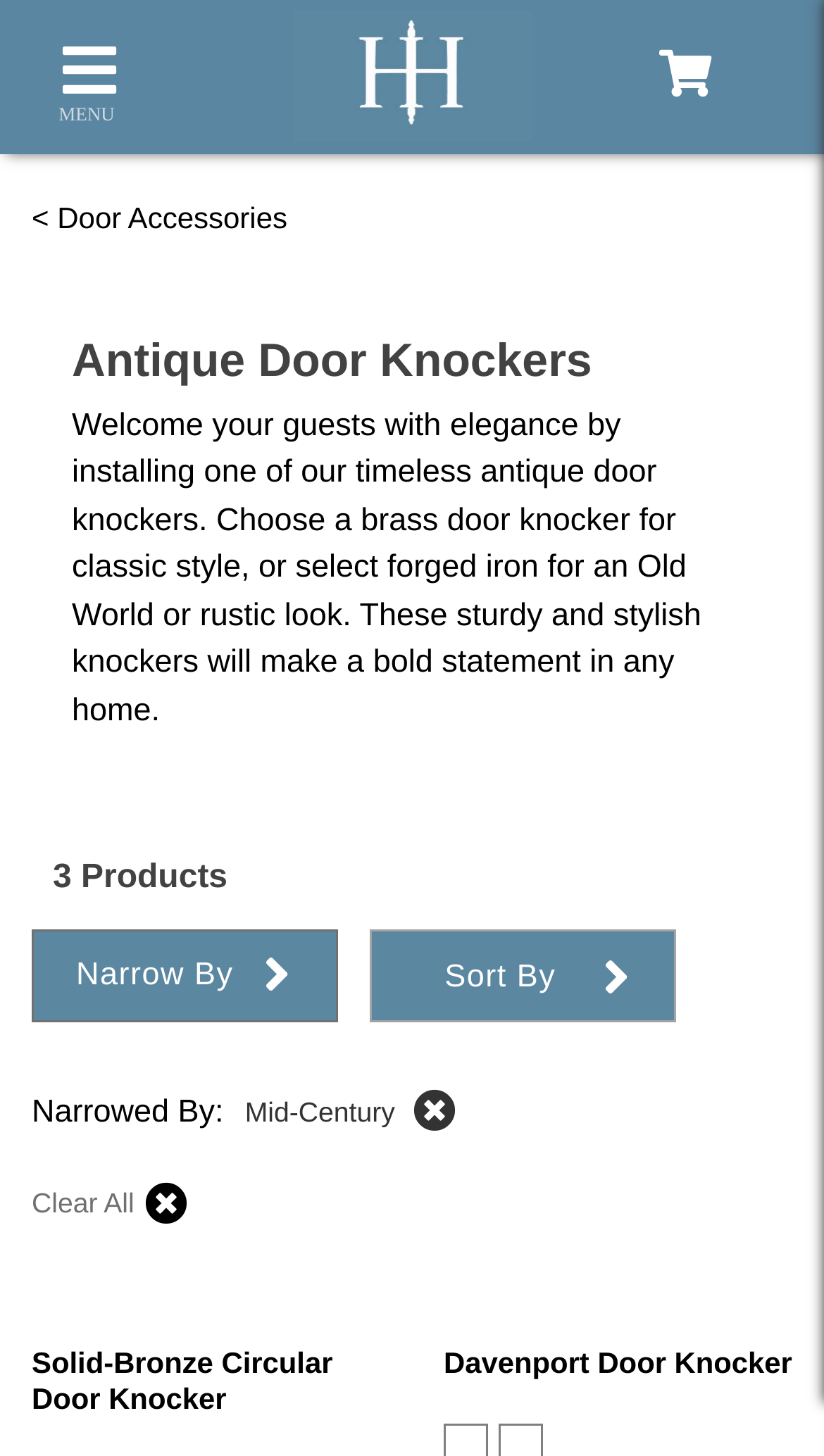Generate a comprehensive description of the webpage.

This webpage is about antique door knockers, with a focus on mid-century style. At the top left, there is a button with a menu icon, and next to it, a link to "House of Antique Hardware". On the top right, there is another link with a shopping cart icon. Below these elements, there is a link to "Door Accessories".

The main heading "Antique Door Knockers" is prominently displayed, followed by a paragraph of text that welcomes users to explore the timeless antique door knockers, which come in brass or forged iron styles. 

Below this introduction, there is a section with a heading "3 Products", which contains two buttons to narrow by and sort by filters. The "Sort By" button is currently expanded, showing a list of filters. 

To the right of the "3 Products" section, there is a "Narrowed By" label, followed by a link to "Mid-Century" with a filter icon. There is also a "Clear filter" button and a "Clear All" link.

The webpage then displays a list of products, each with a heading and a link. The first product is the "Solid-Bronze Circular Door Knocker", and the second is the "Davenport Door Knocker". Each product has a link to its details page.